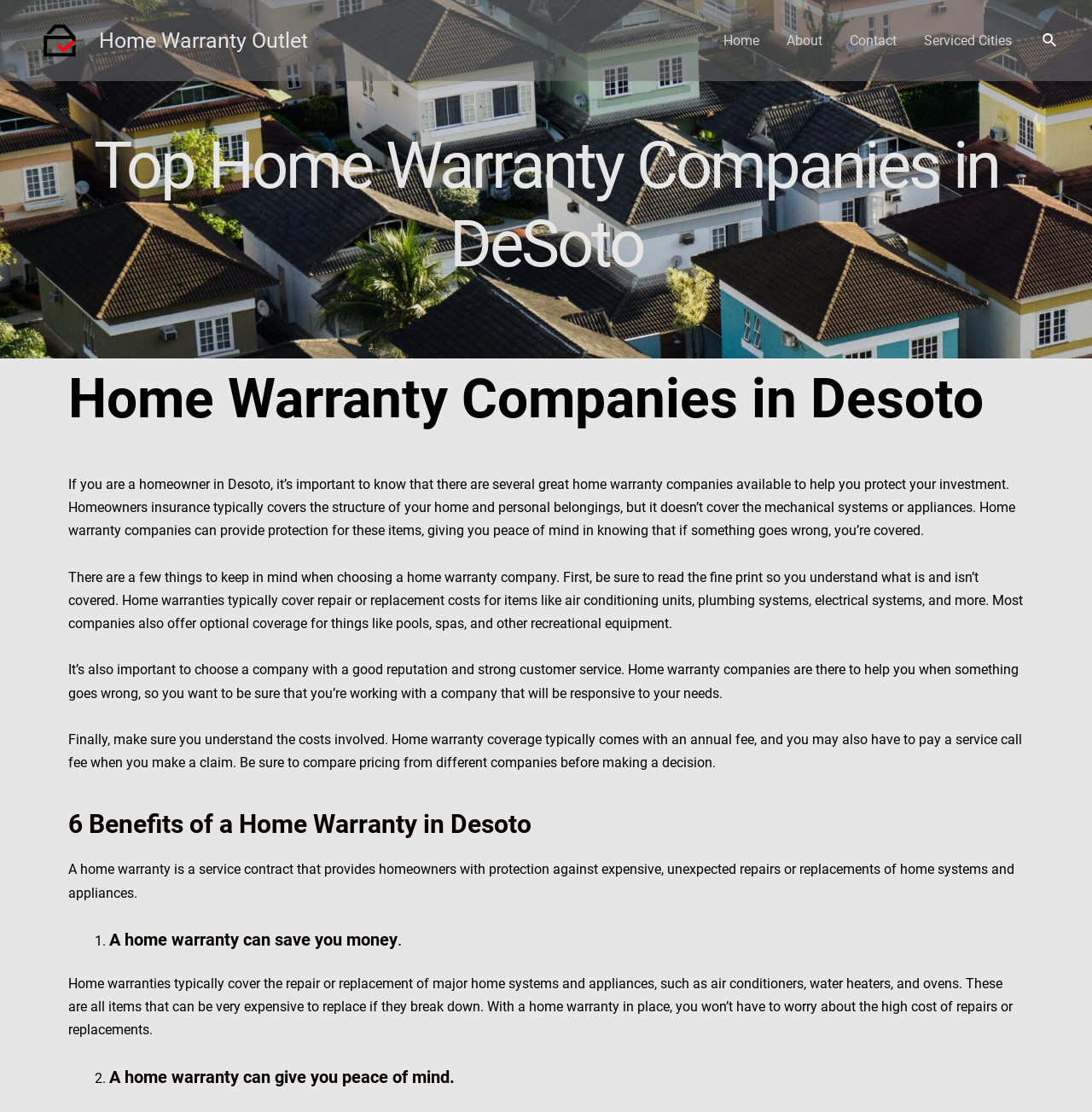What is the name of the website?
Using the information from the image, give a concise answer in one word or a short phrase.

Home Warranty Outlet